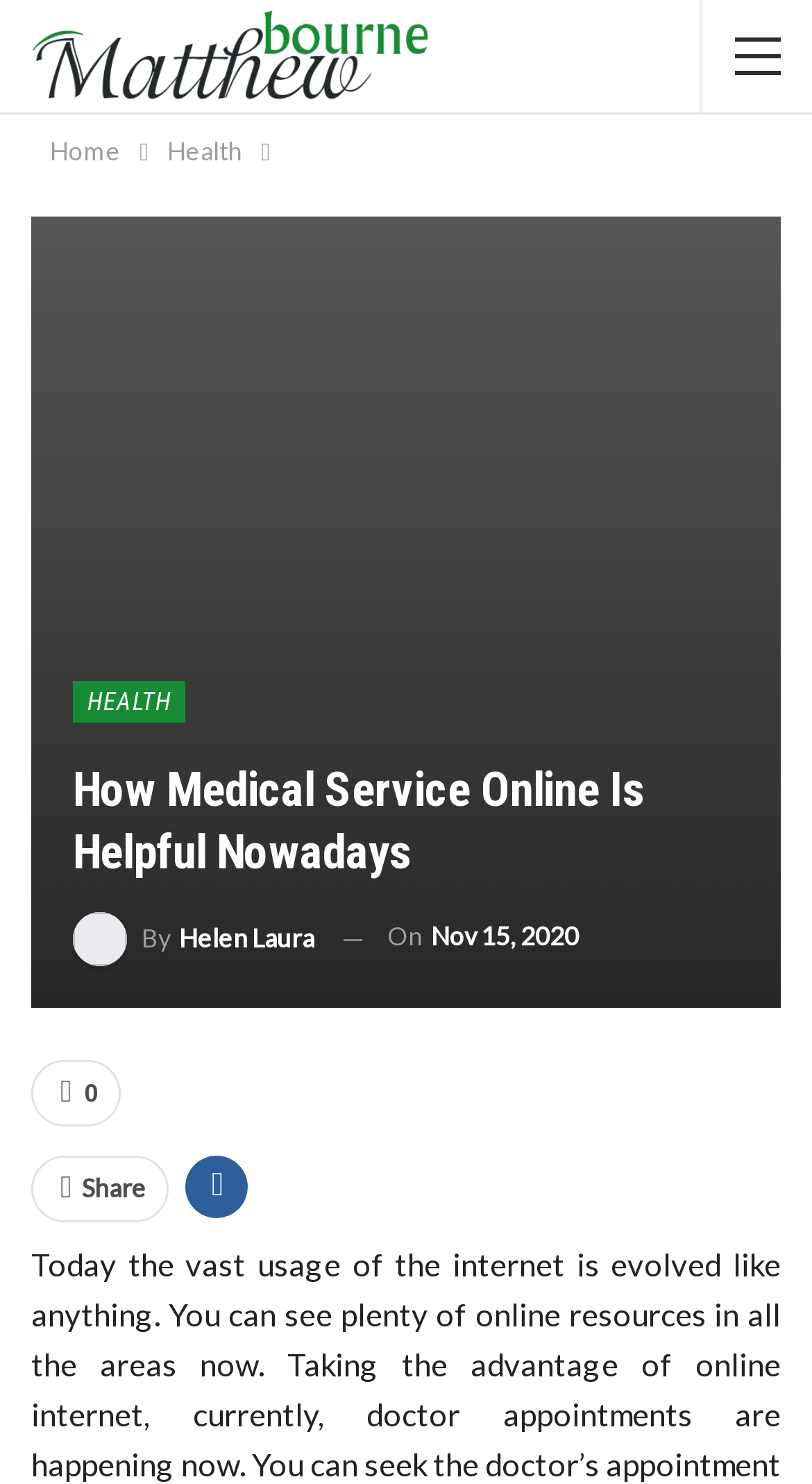Please determine the bounding box coordinates for the UI element described as: "By Helen Laura".

[0.021, 0.442, 0.3, 0.463]